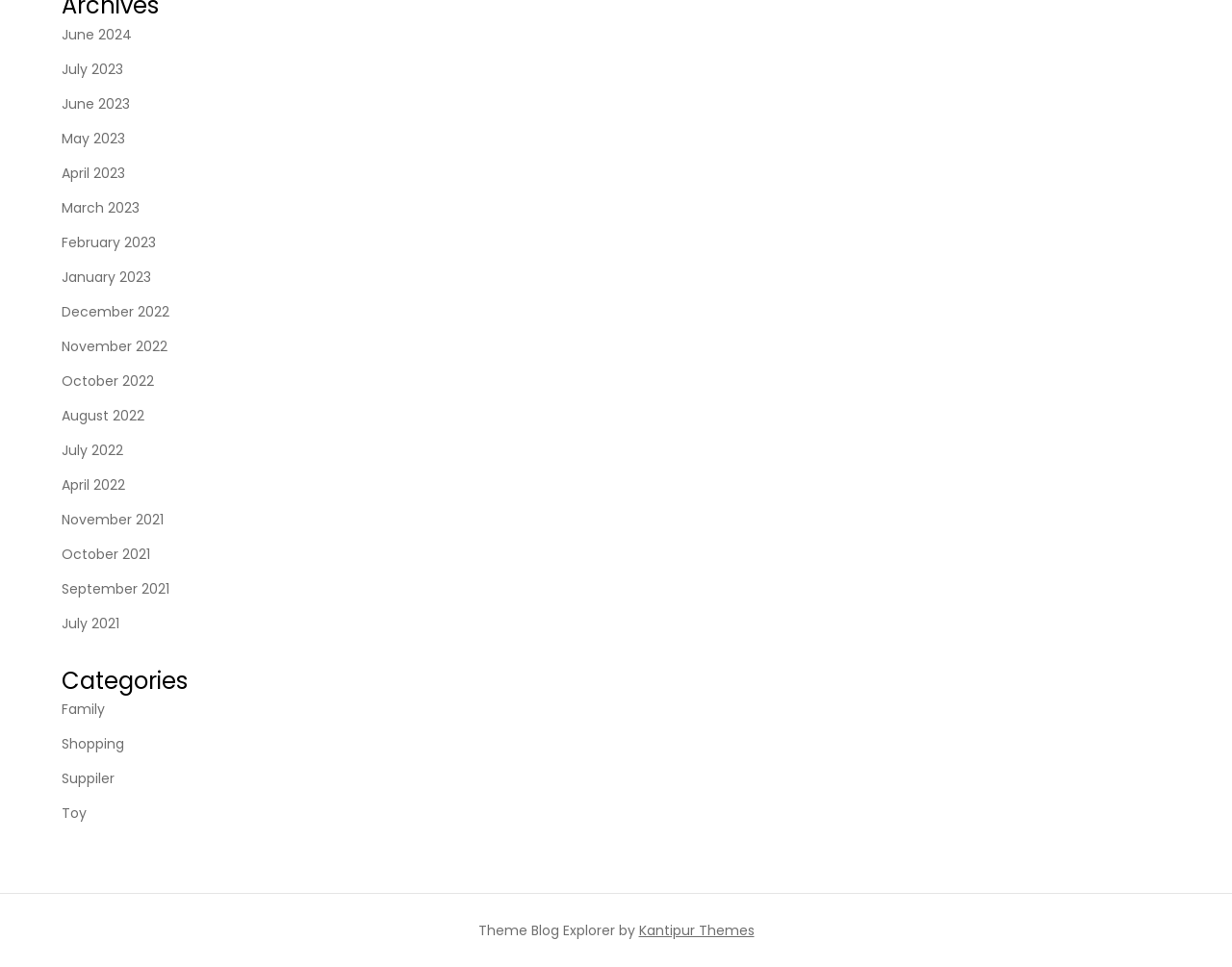Please find the bounding box coordinates of the section that needs to be clicked to achieve this instruction: "Call the hotel".

None